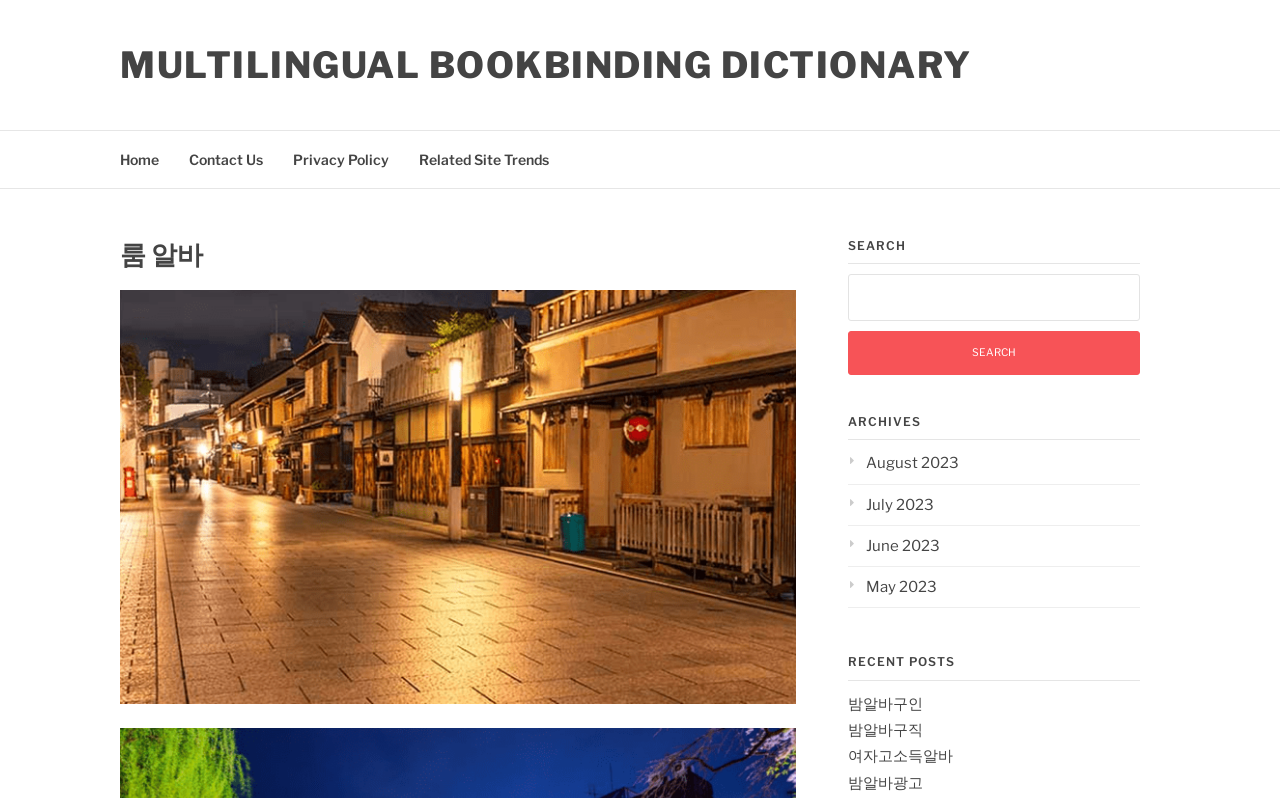Pinpoint the bounding box coordinates of the clickable element to carry out the following instruction: "View archives for August 2023."

[0.662, 0.569, 0.749, 0.592]